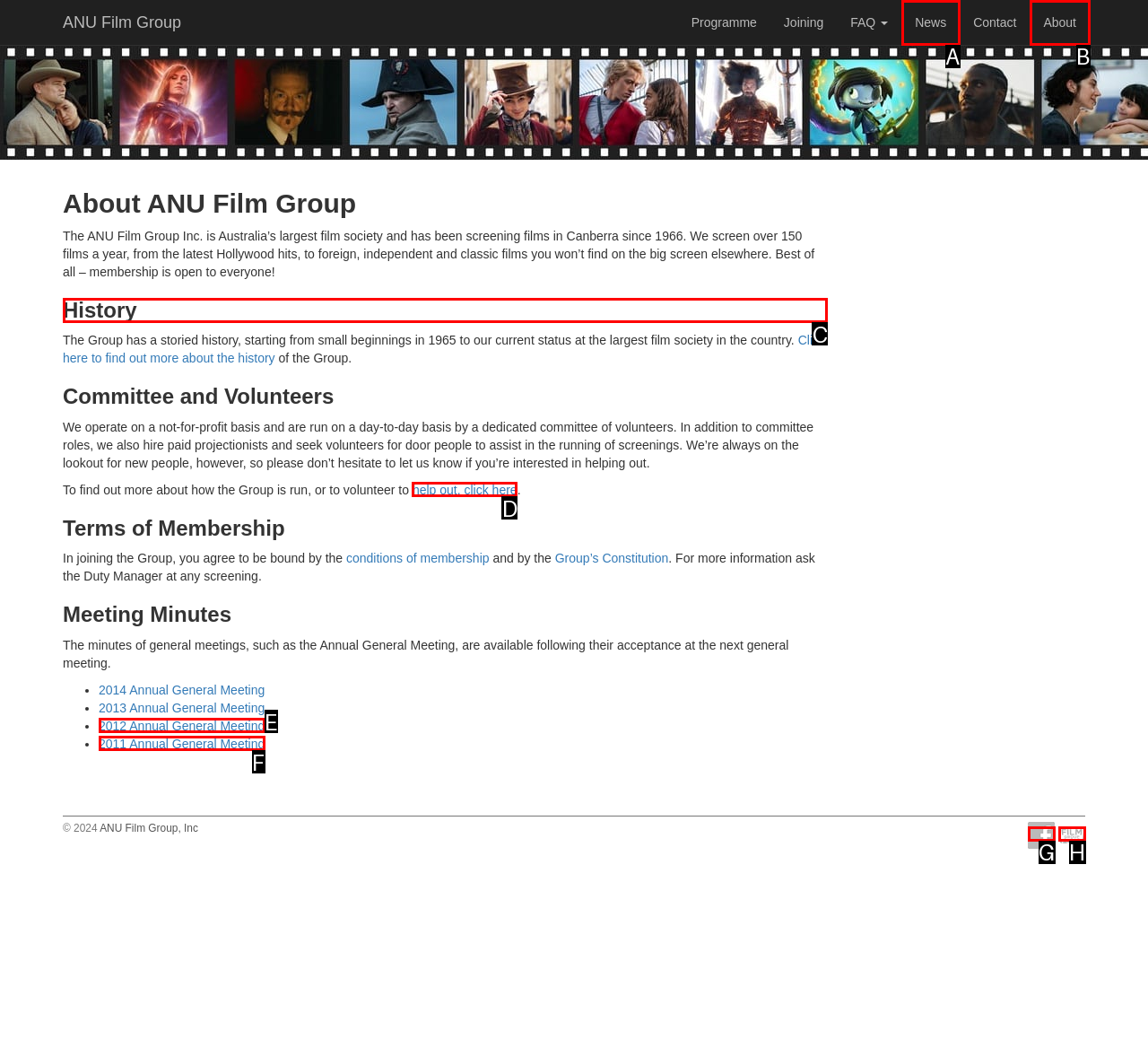Indicate which lettered UI element to click to fulfill the following task: Read about the history of the Group
Provide the letter of the correct option.

C